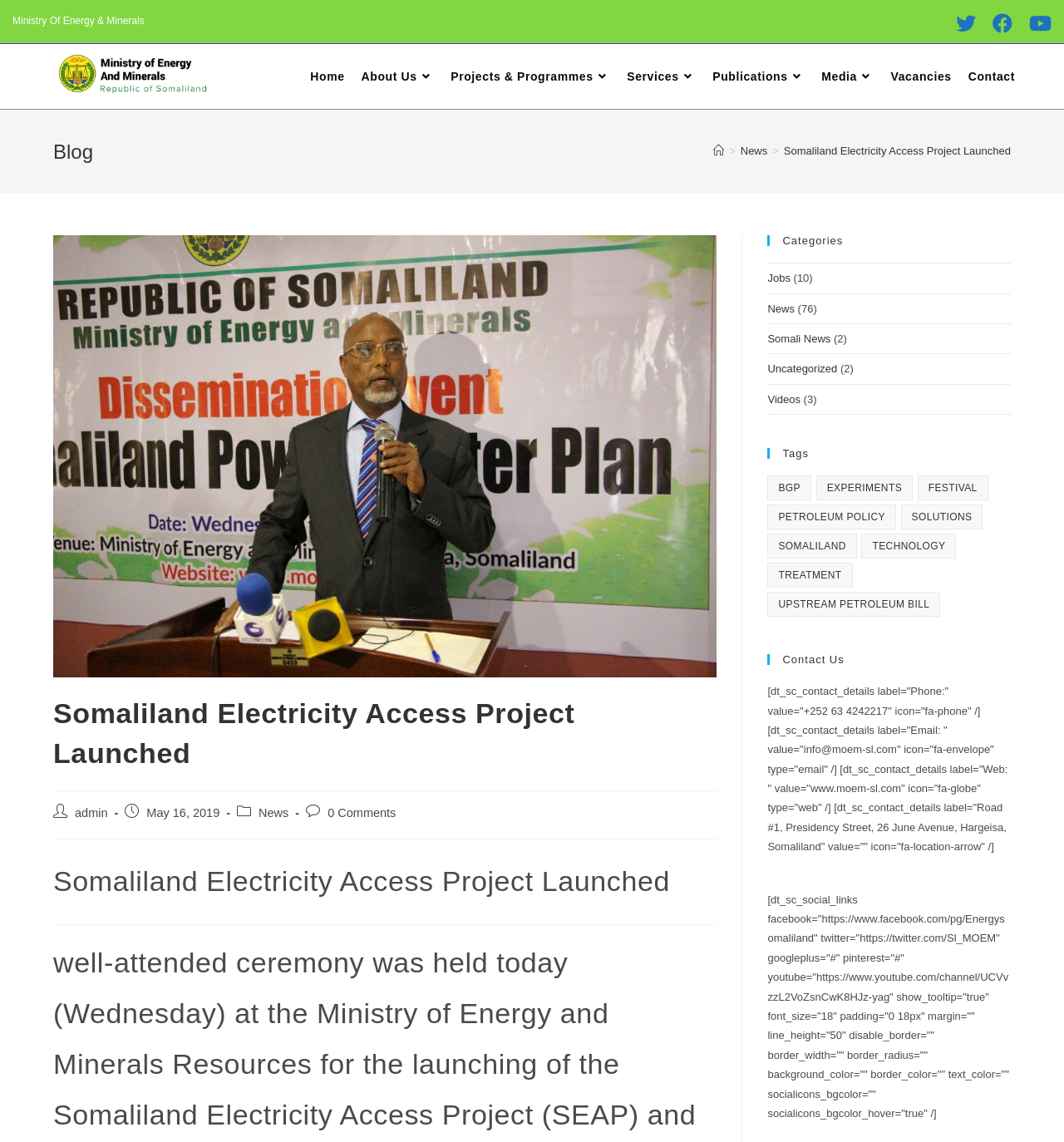Please determine the bounding box coordinates of the clickable area required to carry out the following instruction: "Go to the Home page". The coordinates must be four float numbers between 0 and 1, represented as [left, top, right, bottom].

[0.284, 0.038, 0.332, 0.095]